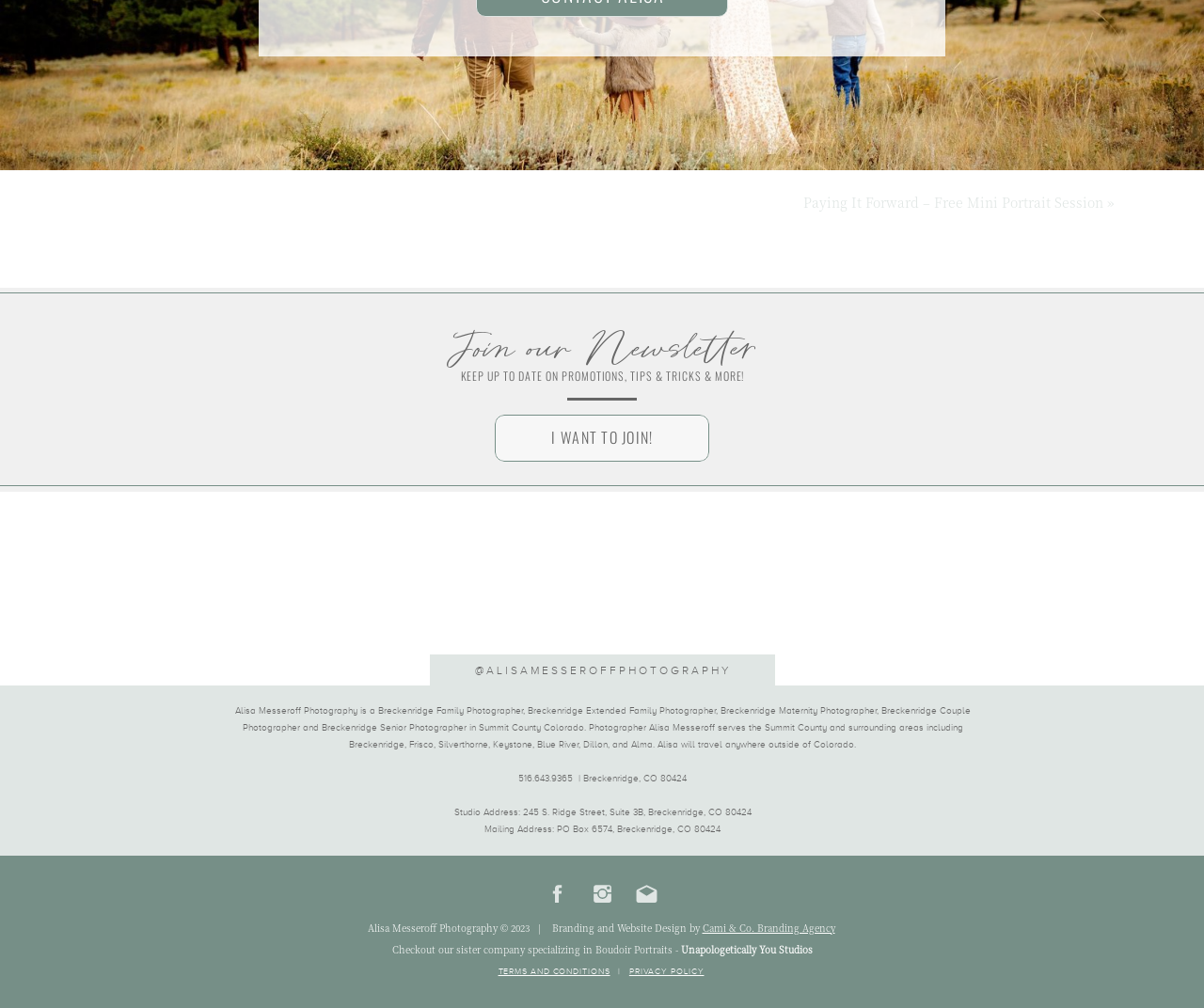Using the provided element description: "parent_node: @ALISAMESSEROFFPHOTOGRAPHY", determine the bounding box coordinates of the corresponding UI element in the screenshot.

[0.357, 0.649, 0.644, 0.681]